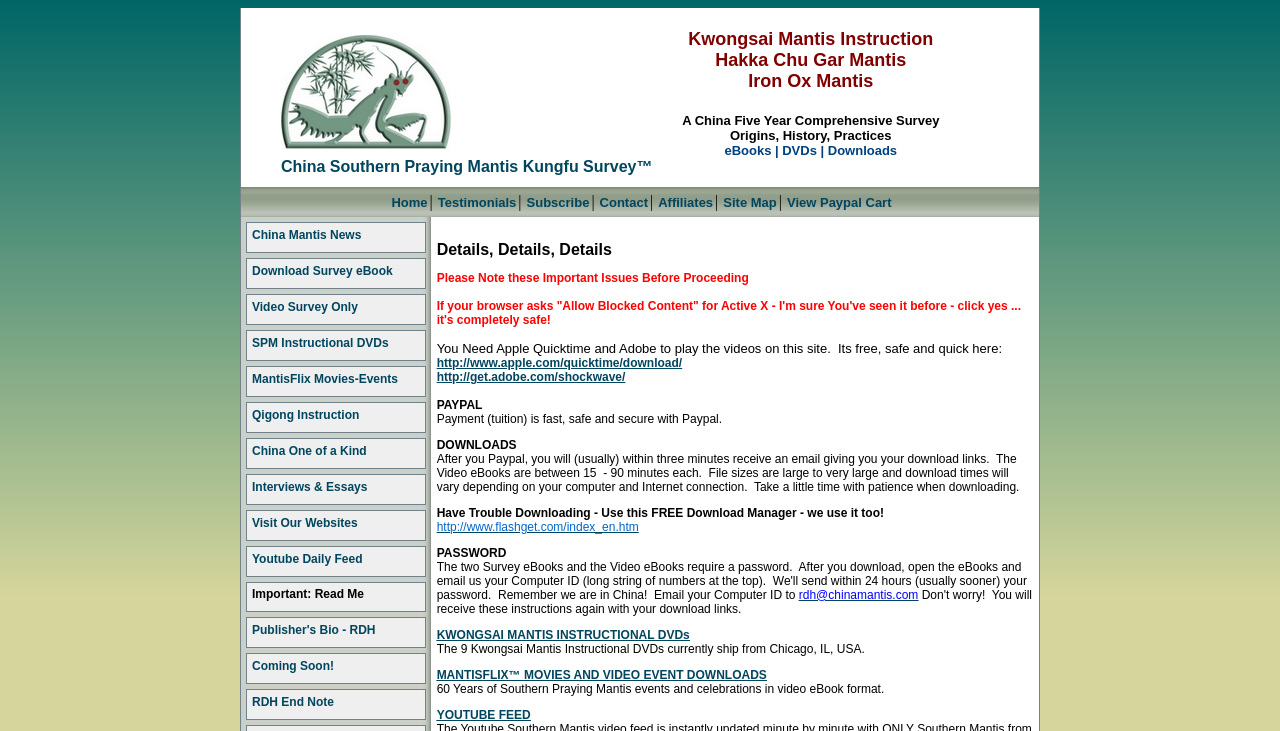Locate the bounding box for the described UI element: "rdh@chinamantis.com". Ensure the coordinates are four float numbers between 0 and 1, formatted as [left, top, right, bottom].

[0.624, 0.804, 0.717, 0.823]